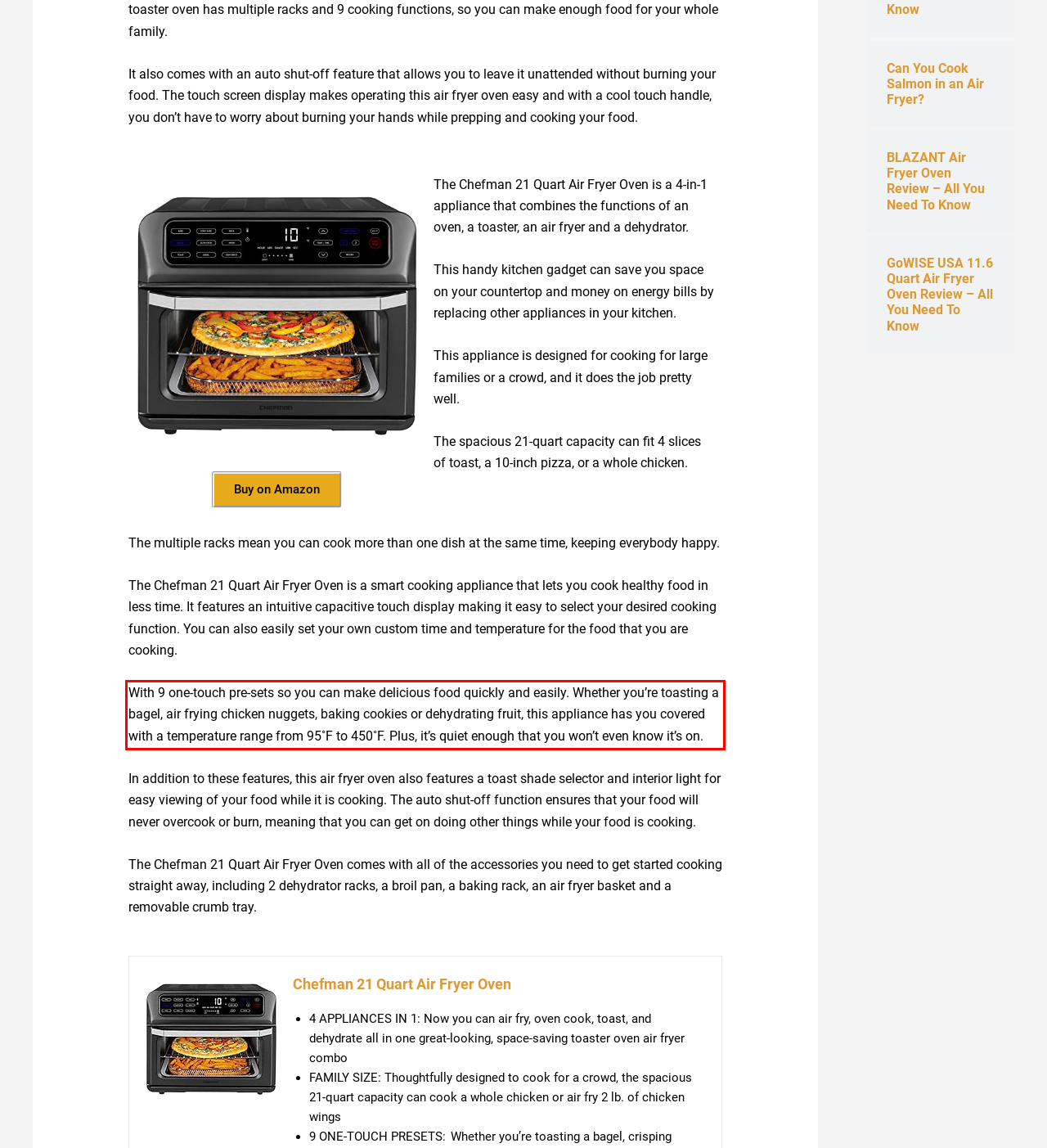Using the provided screenshot, read and generate the text content within the red-bordered area.

With 9 one-touch pre-sets so you can make delicious food quickly and easily. Whether you’re toasting a bagel, air frying chicken nuggets, baking cookies or dehydrating fruit, this appliance has you covered with a temperature range from 95˚F to 450˚F. Plus, it’s quiet enough that you won’t even know it’s on.